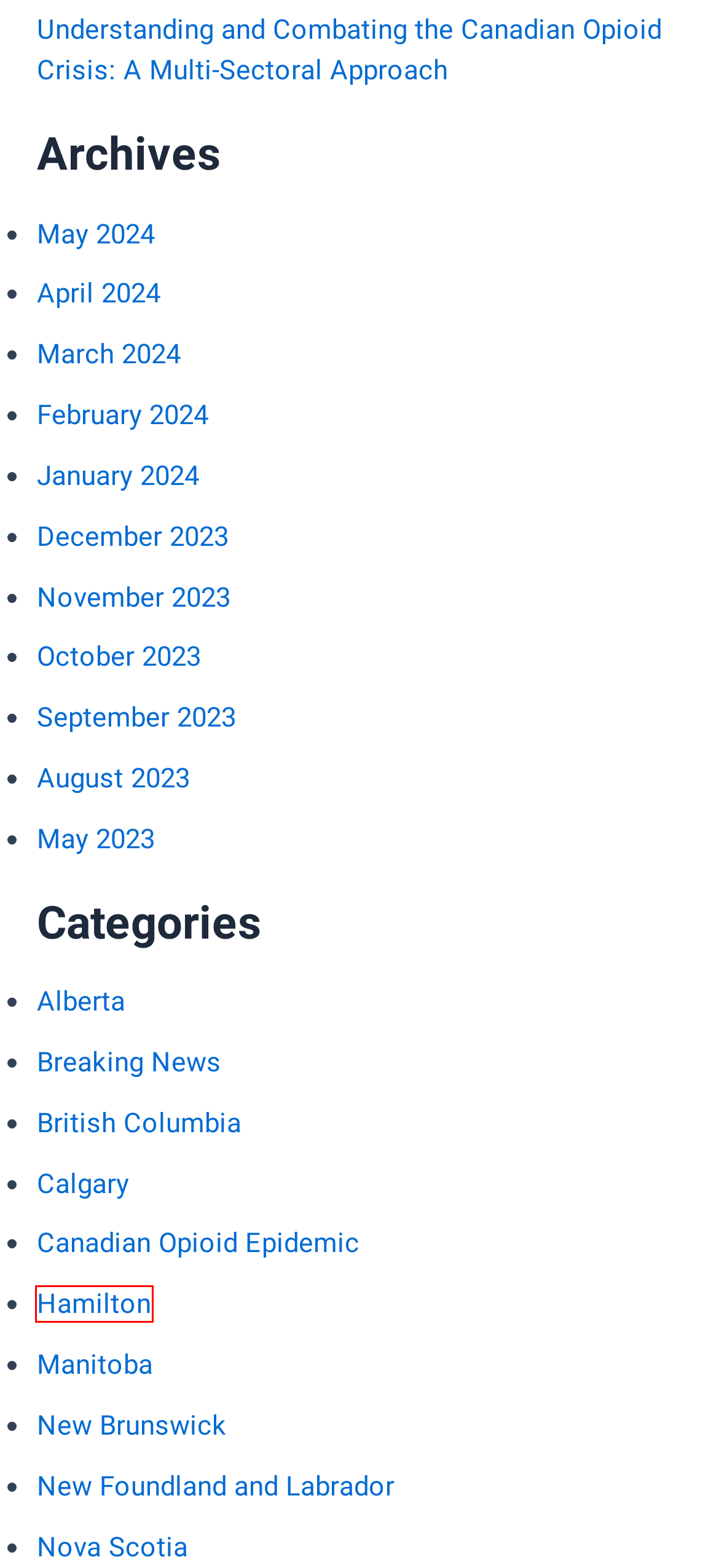Given a screenshot of a webpage with a red bounding box around a UI element, please identify the most appropriate webpage description that matches the new webpage after you click on the element. Here are the candidates:
A. August, 2023 -
B. November, 2023 -
C. Understanding and Combating the Canadian Opioid Crisis: A Multi-Sectoral Approach -
D. April, 2024 -
E. March, 2024 -
F. Canadian Opioid Epidemic -
G. Alberta -
H. Hamilton -

H